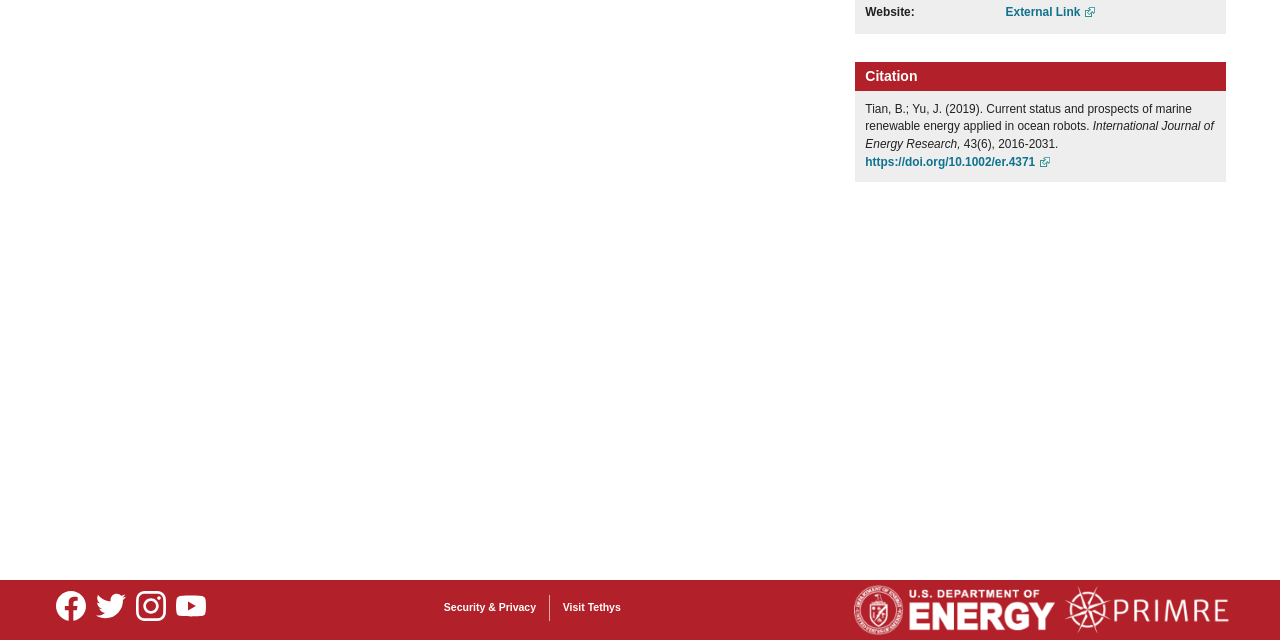Locate the bounding box coordinates of the UI element described by: "https://doi.org/10.1002/er.4371". Provide the coordinates as four float numbers between 0 and 1, formatted as [left, top, right, bottom].

[0.676, 0.215, 0.827, 0.264]